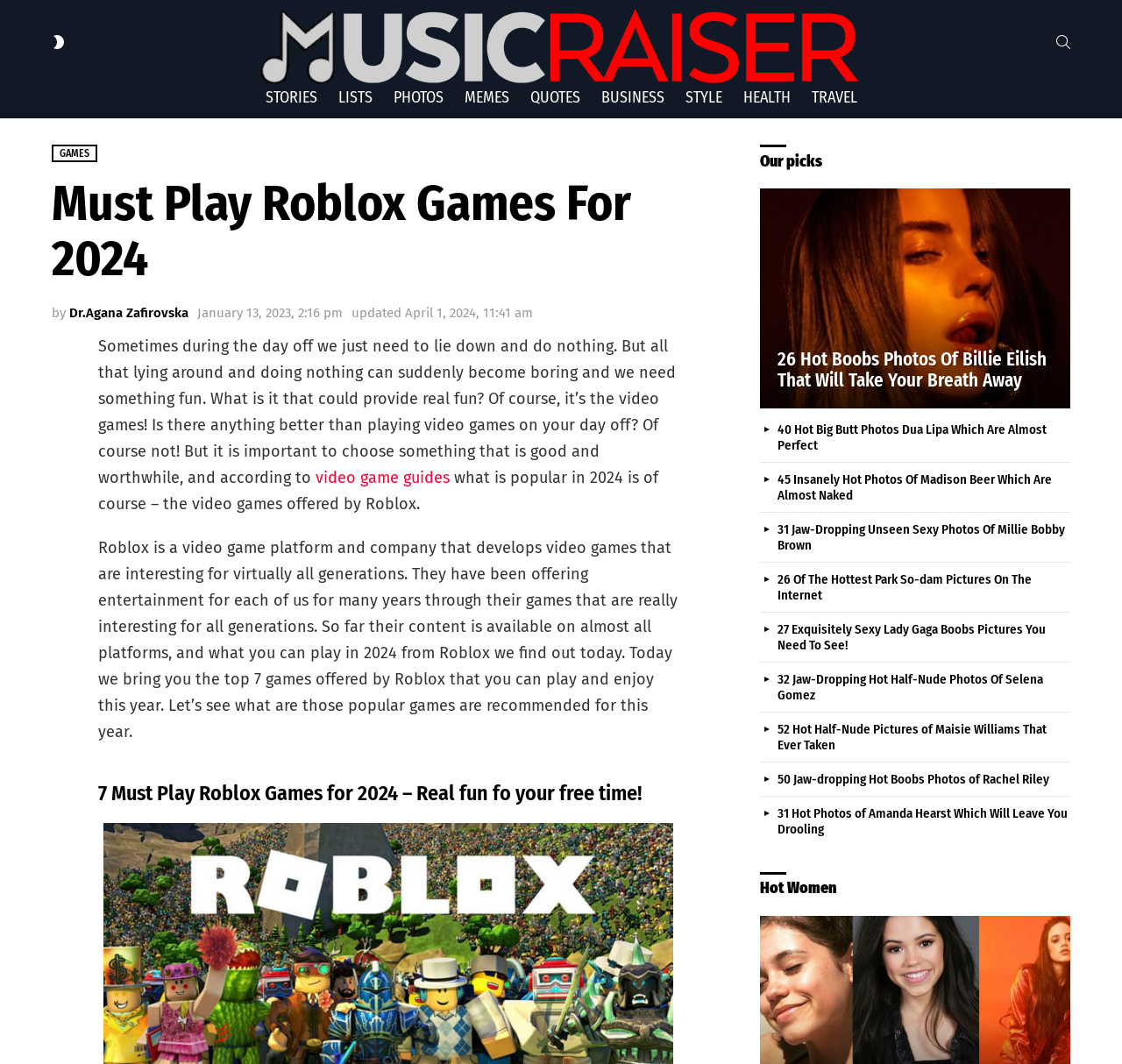Pinpoint the bounding box coordinates for the area that should be clicked to perform the following instruction: "Read 7 Must Play Roblox Games for 2024".

[0.088, 0.734, 0.605, 0.757]